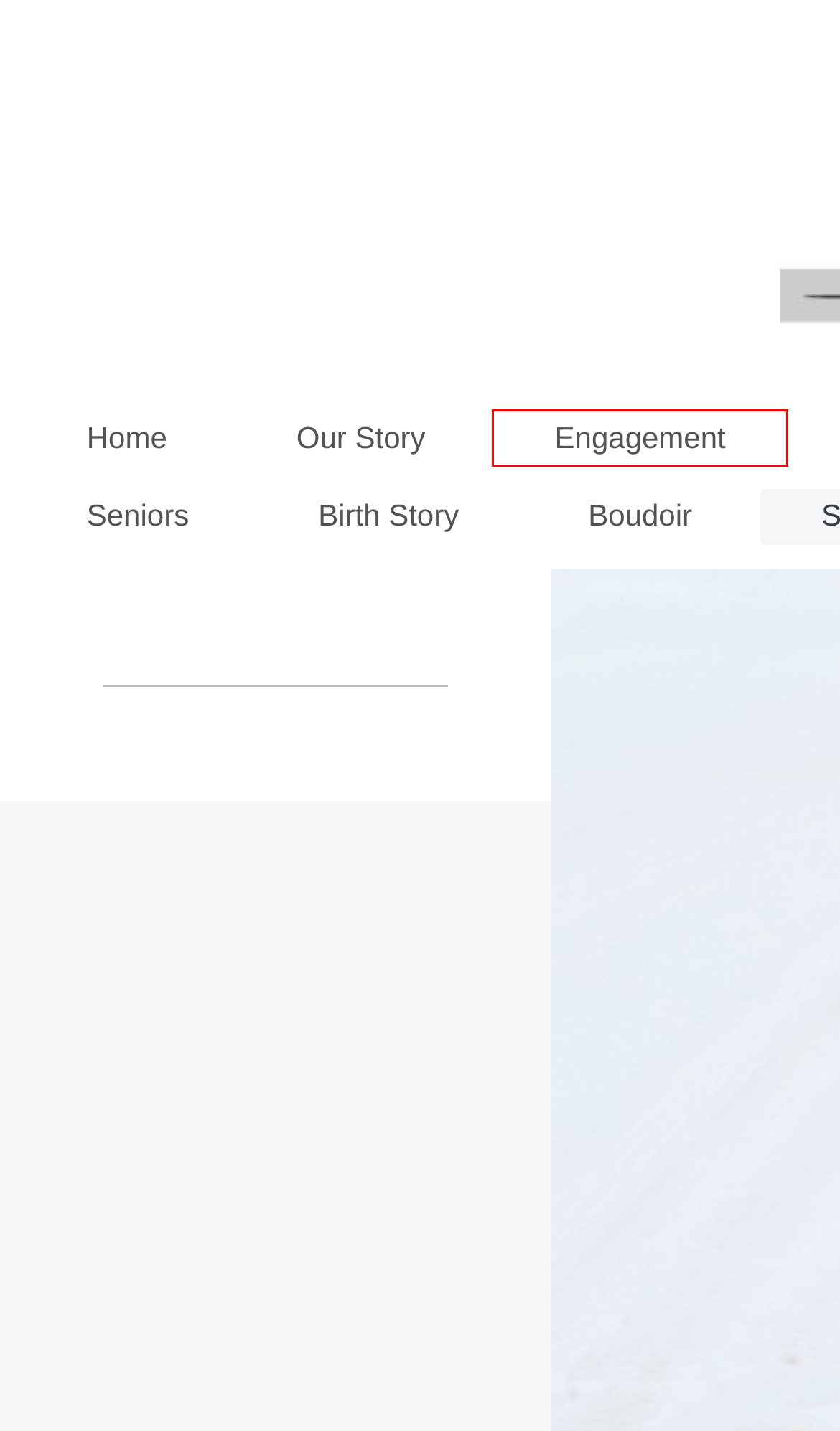Look at the screenshot of a webpage where a red rectangle bounding box is present. Choose the webpage description that best describes the new webpage after clicking the element inside the red bounding box. Here are the candidates:
A. Arickx Photography - Ordering Information
B. Arickx Photography - Our Story
C. Arickx Photography - Home
D. Arickx Photography - Seniors
E. Arickx Photography - Boudoir
F. Website Builder | Create Your Risk Free Website with IONOS
G. Arickx Photography - Engagement
H. Arickx Photography - Birth Story

G